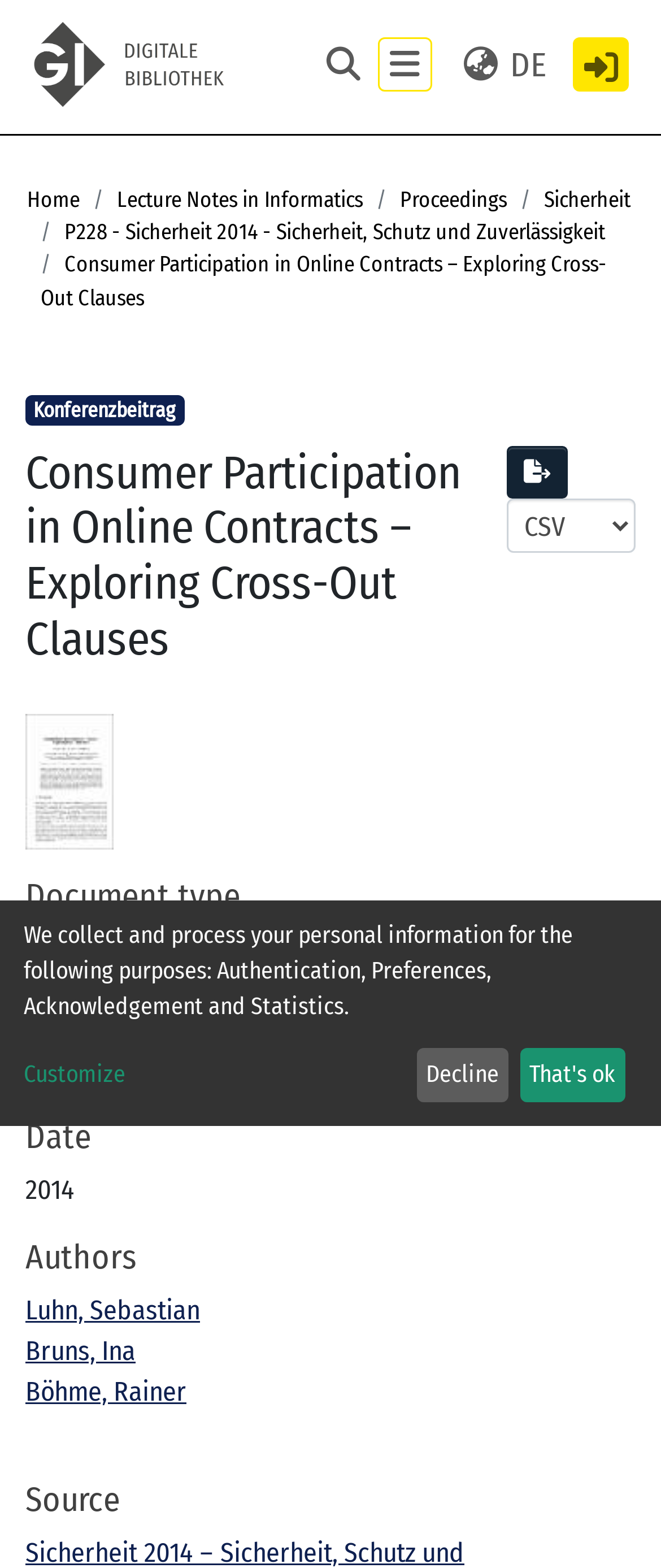Identify the bounding box coordinates of the region I need to click to complete this instruction: "View Cottesmore at Garthorpe".

None